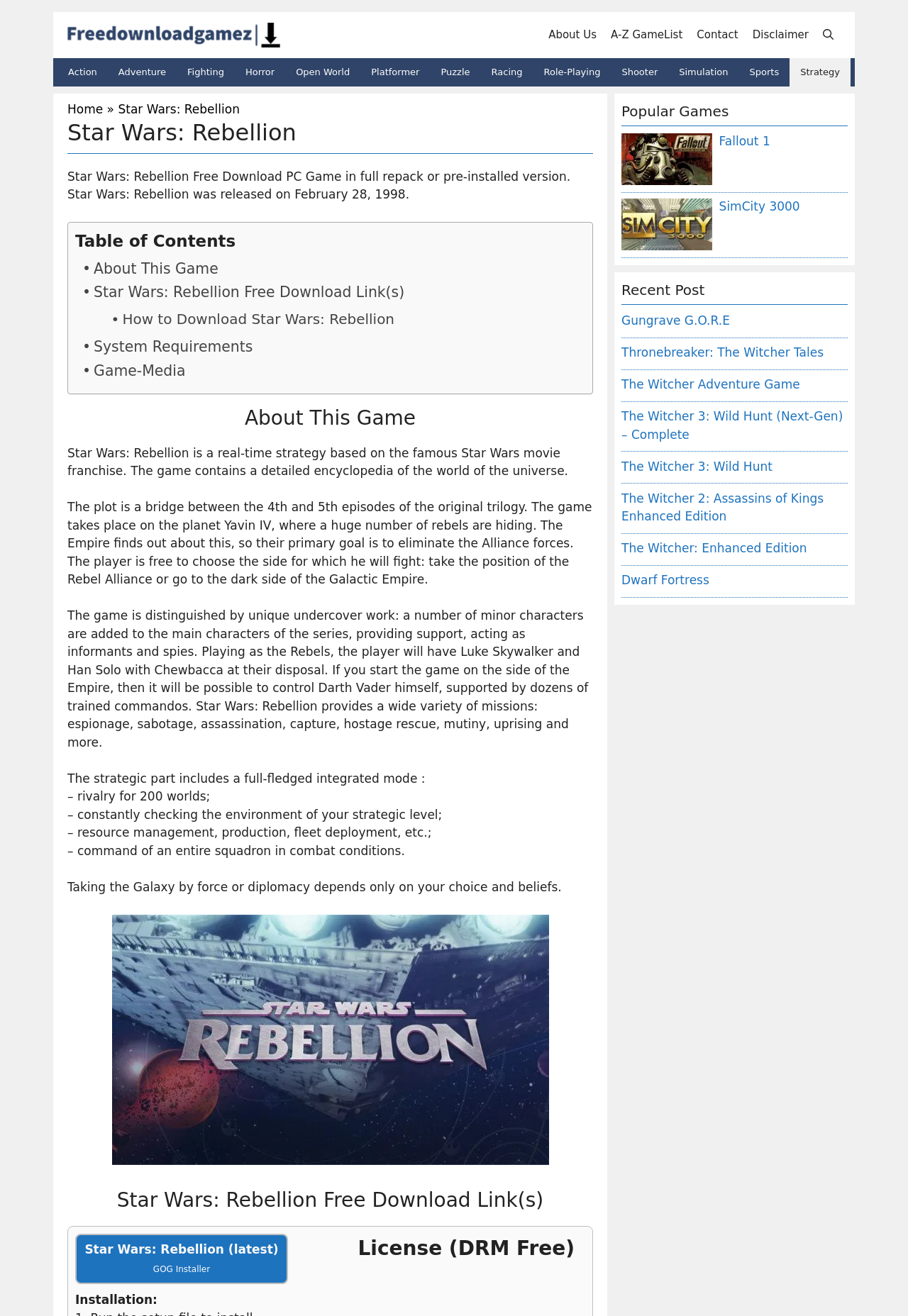Provide your answer to the question using just one word or phrase: What is the name of the character that can be controlled on the side of the Empire?

Darth Vader